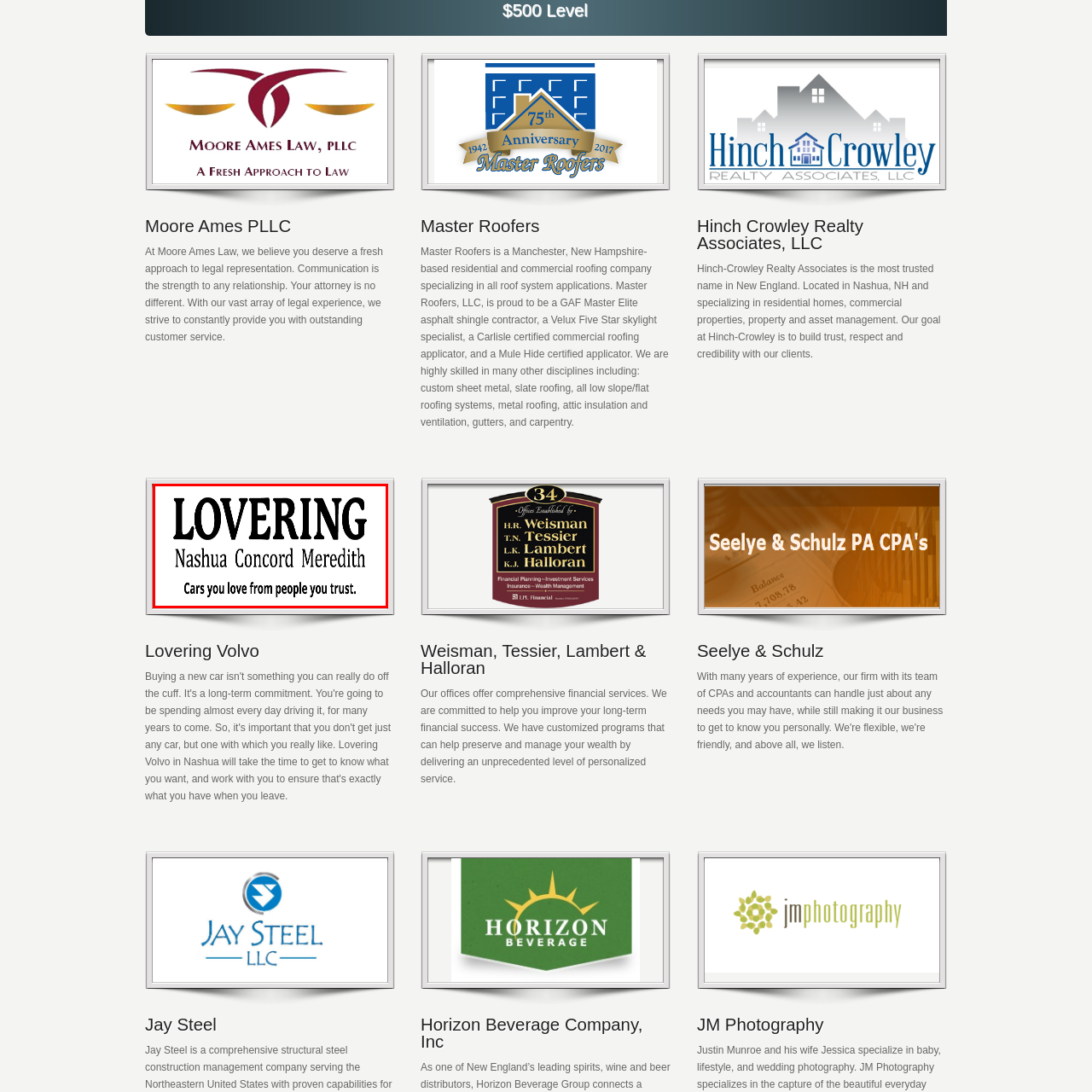Observe the image enclosed by the red border and respond to the subsequent question with a one-word or short phrase:
How many locations does Lovering Volvo have?

Three